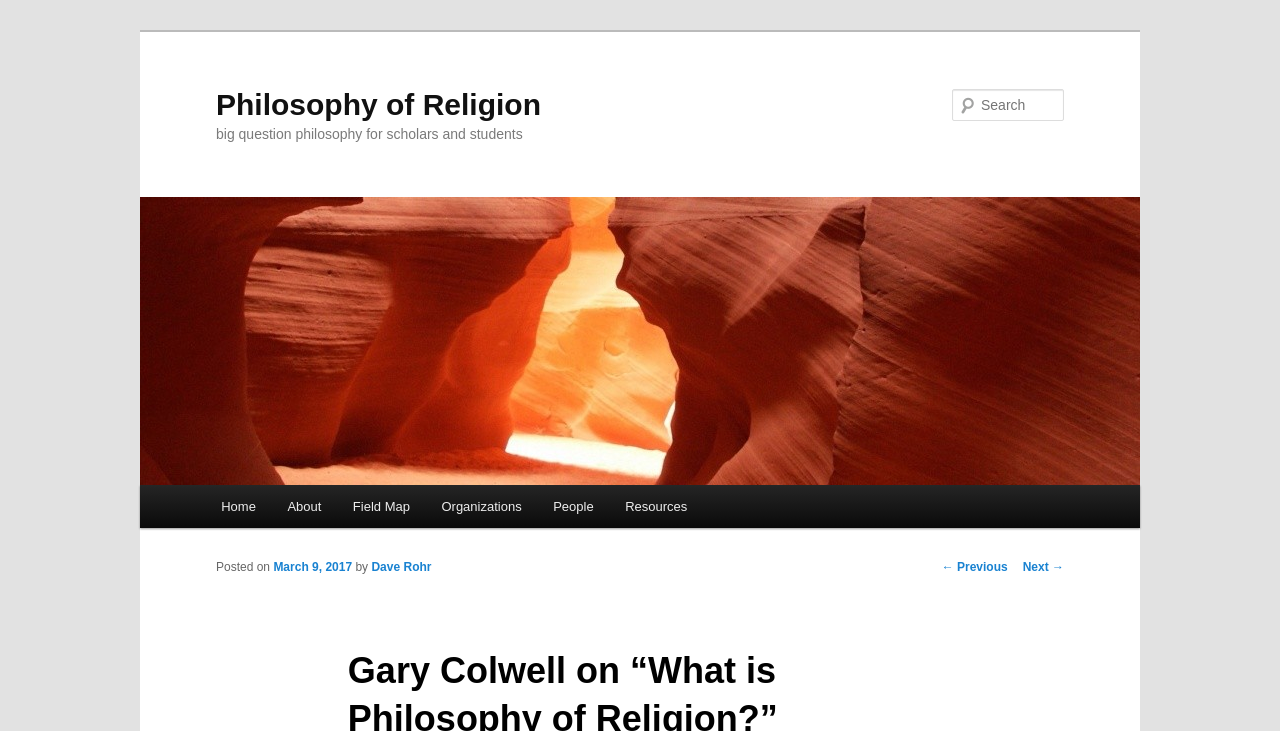Bounding box coordinates are specified in the format (top-left x, top-left y, bottom-right x, bottom-right y). All values are floating point numbers bounded between 0 and 1. Please provide the bounding box coordinate of the region this sentence describes: March 9, 2017

[0.214, 0.767, 0.275, 0.786]